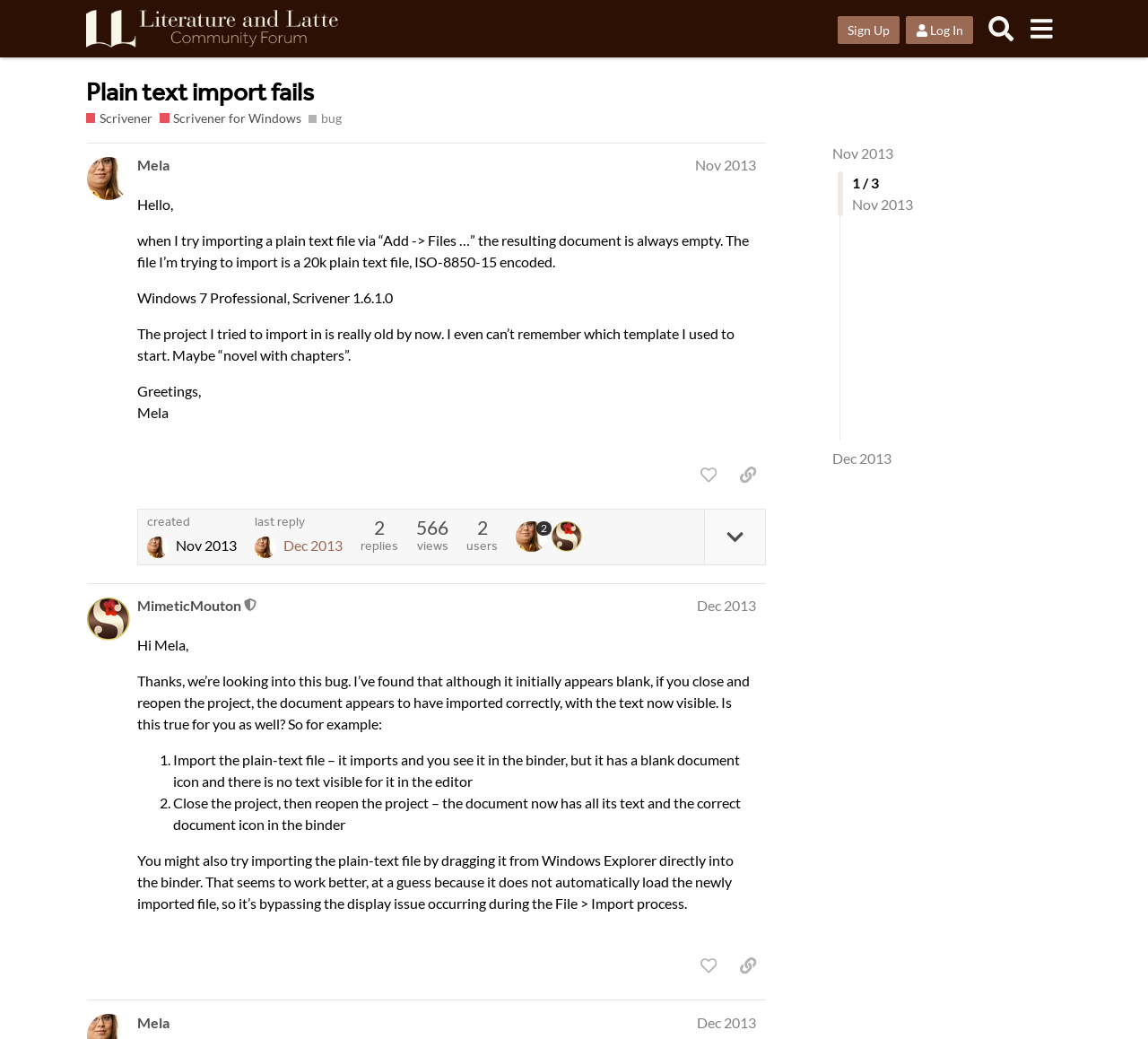From the webpage screenshot, predict the bounding box coordinates (top-left x, top-left y, bottom-right x, bottom-right y) for the UI element described here: Wine Tours

None